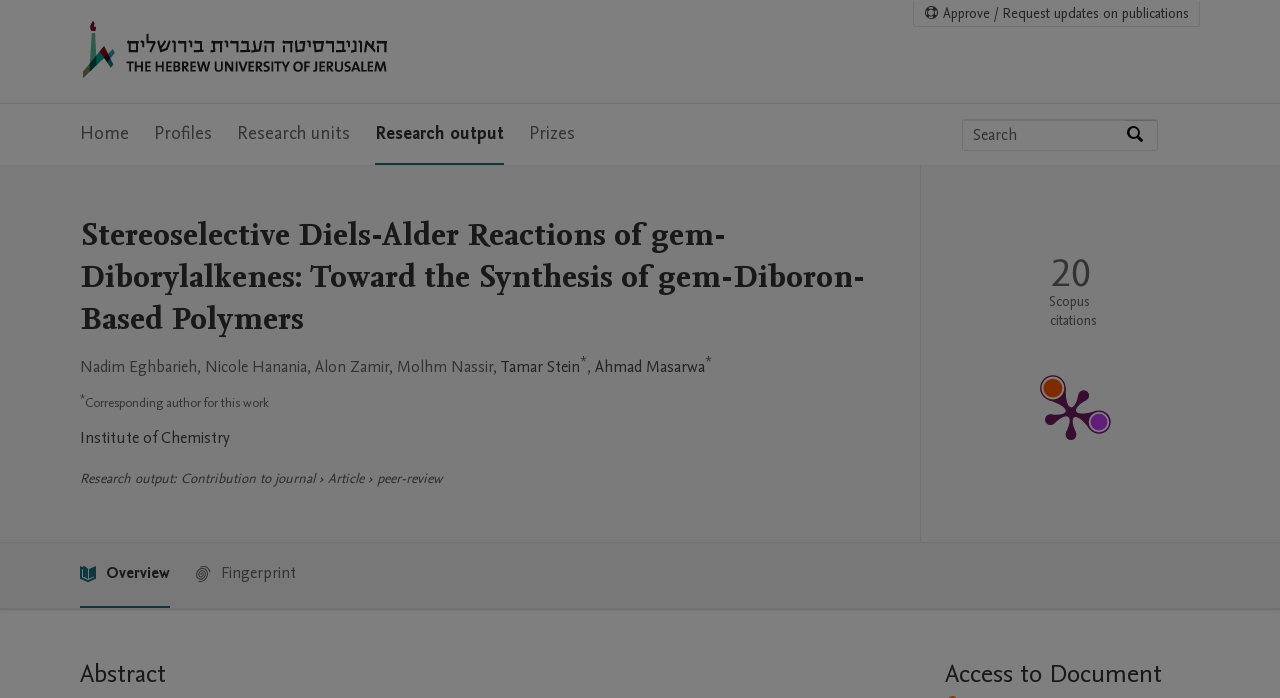Determine the bounding box coordinates of the clickable element to achieve the following action: 'Go to the Hebrew University of Jerusalem home page'. Provide the coordinates as four float values between 0 and 1, formatted as [left, top, right, bottom].

[0.062, 0.029, 0.373, 0.12]